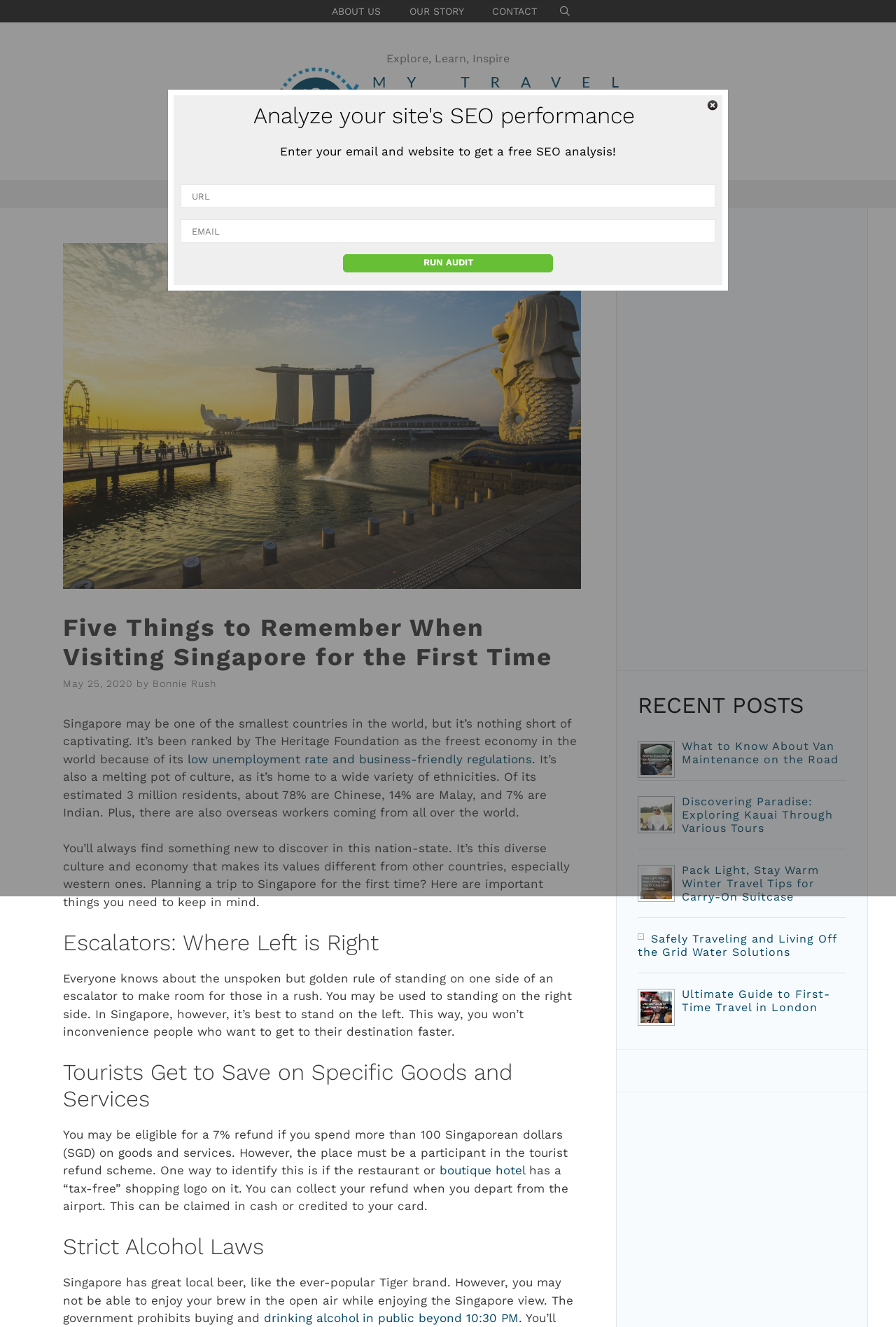Could you locate the bounding box coordinates for the section that should be clicked to accomplish this task: "Click the 'Get Started!' button".

None